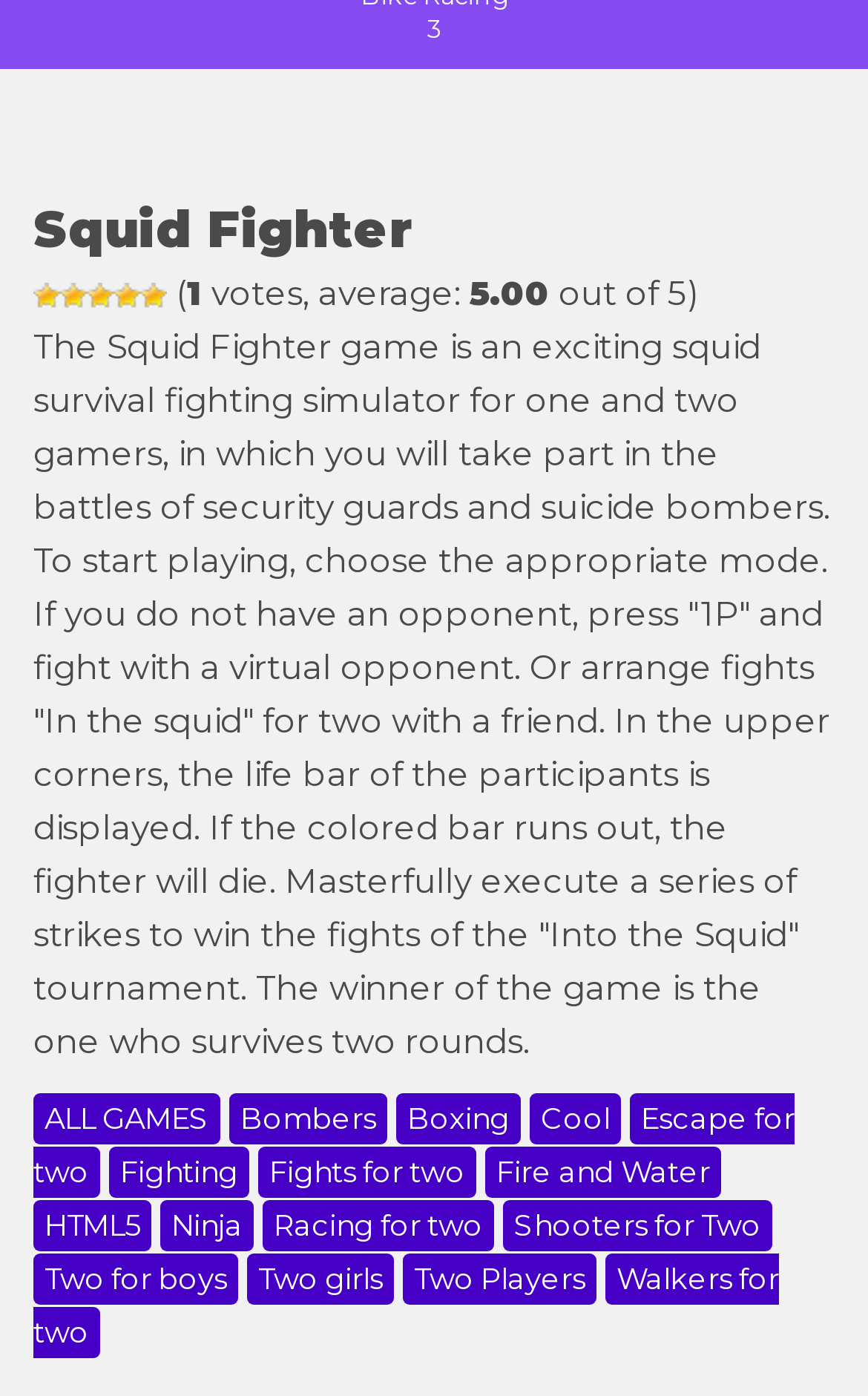Please predict the bounding box coordinates of the element's region where a click is necessary to complete the following instruction: "select the 'Fighting' game mode". The coordinates should be represented by four float numbers between 0 and 1, i.e., [left, top, right, bottom].

[0.126, 0.821, 0.287, 0.857]